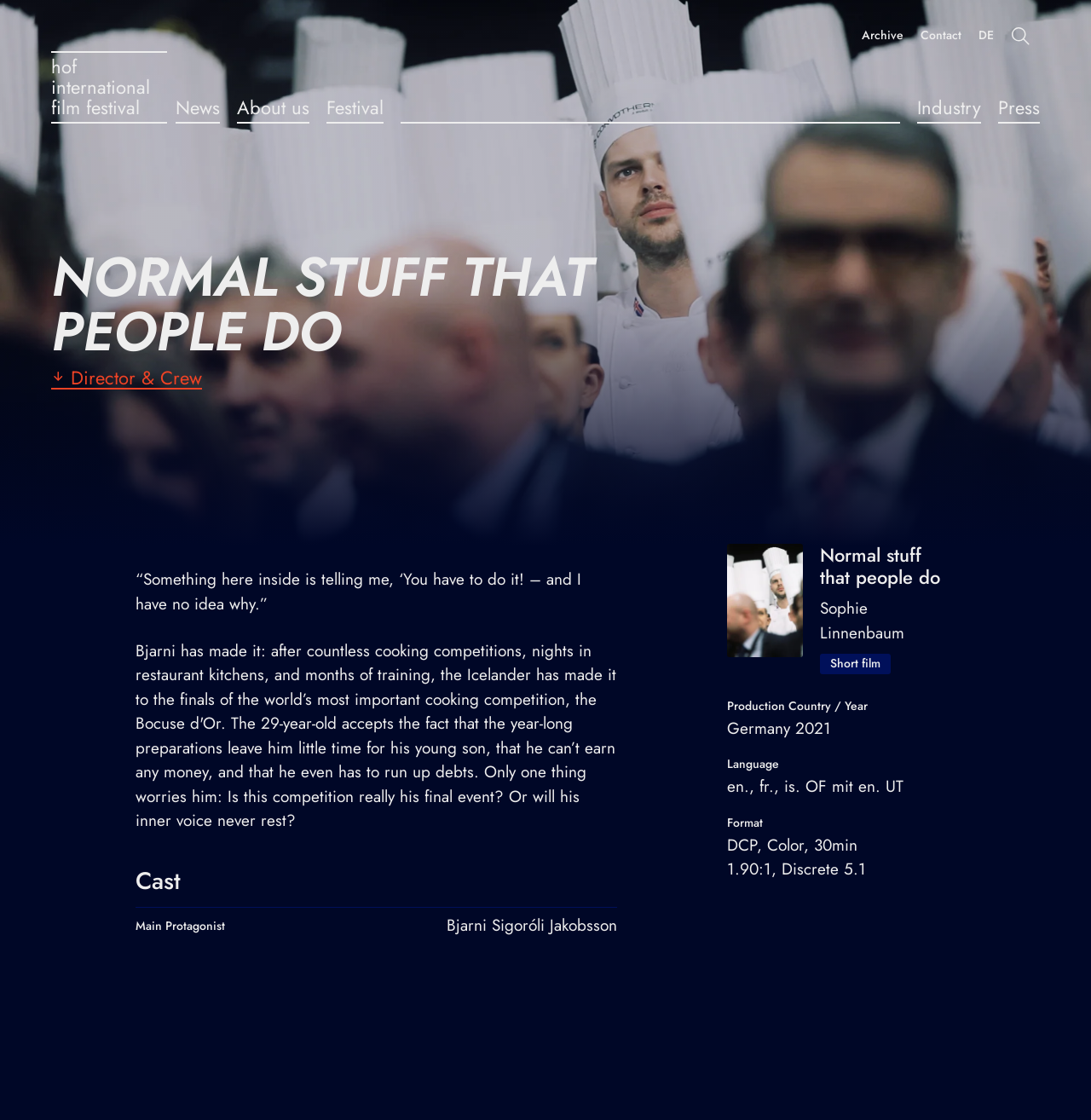Bounding box coordinates are specified in the format (top-left x, top-left y, bottom-right x, bottom-right y). All values are floating point numbers bounded between 0 and 1. Please provide the bounding box coordinate of the region this sentence describes: Hof International Film Festival

[0.047, 0.046, 0.153, 0.11]